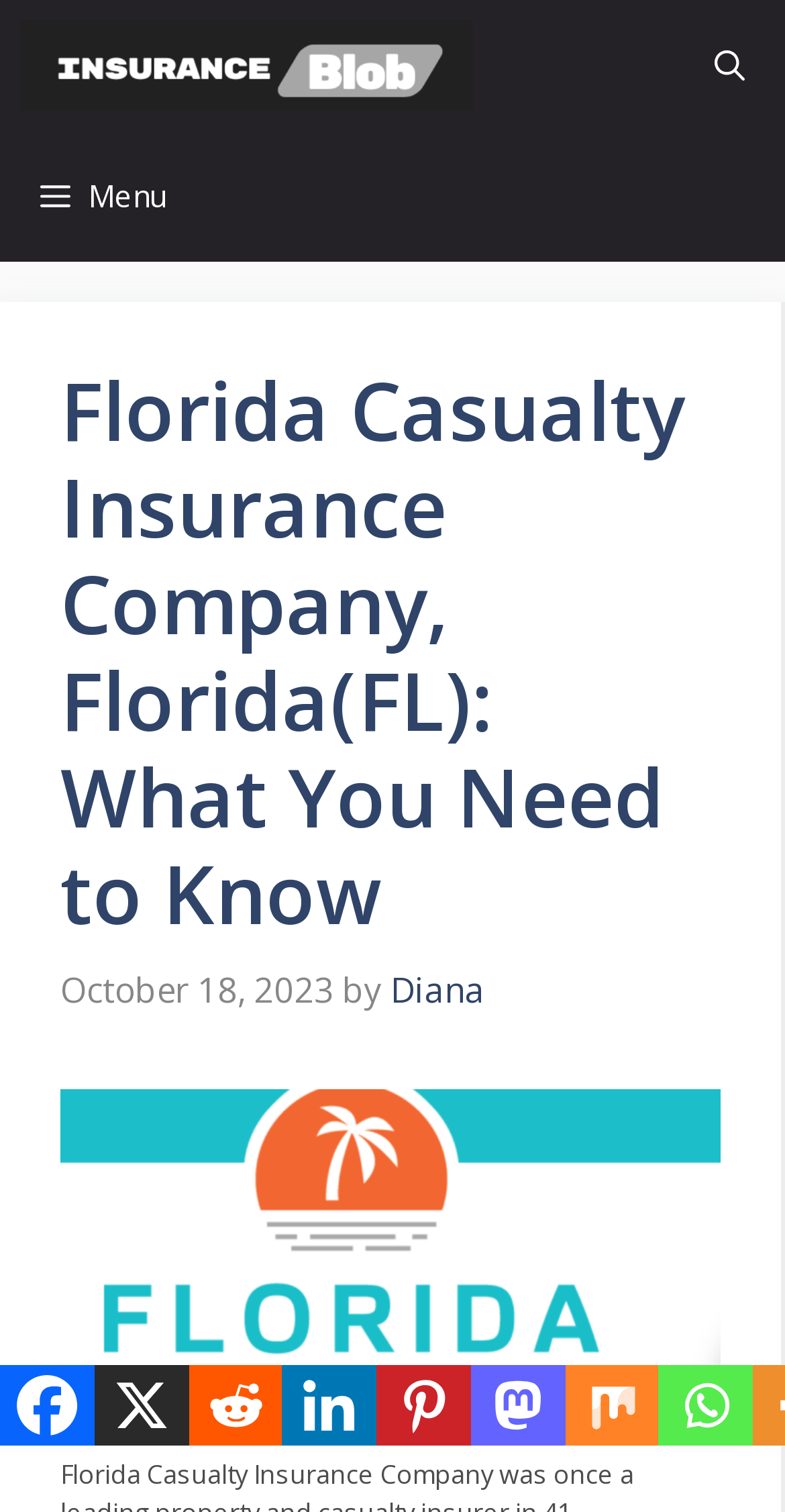How many social media links are there?
Offer a detailed and full explanation in response to the question.

I counted the number of link elements in the footer section, which are Facebook, X, Reddit, Linkedin, Pinterest, Mastodon, and Mix, and found that there are 7 social media links.